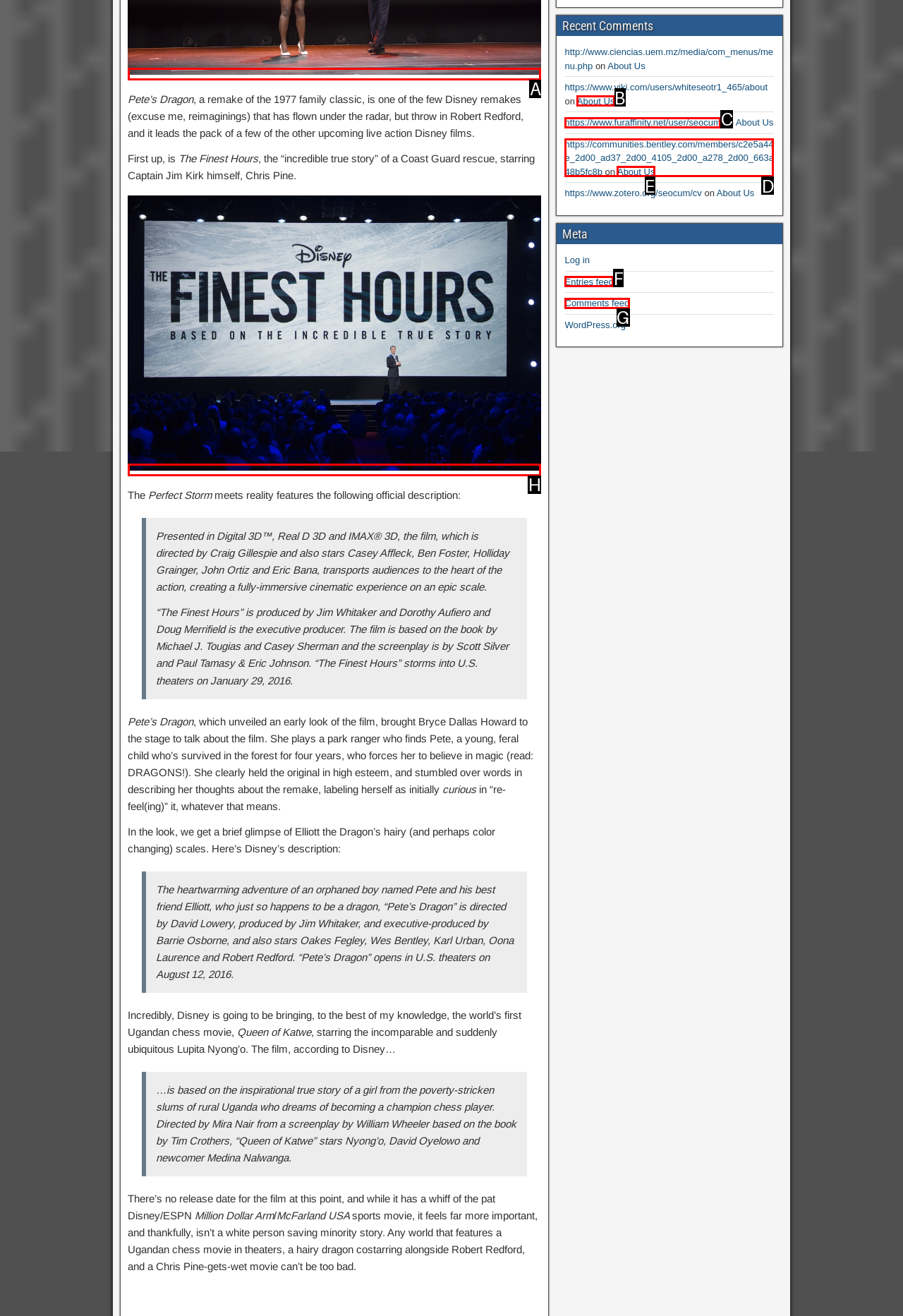Please select the letter of the HTML element that fits the description: https://www.furaffinity.net/user/seocum. Answer with the option's letter directly.

C